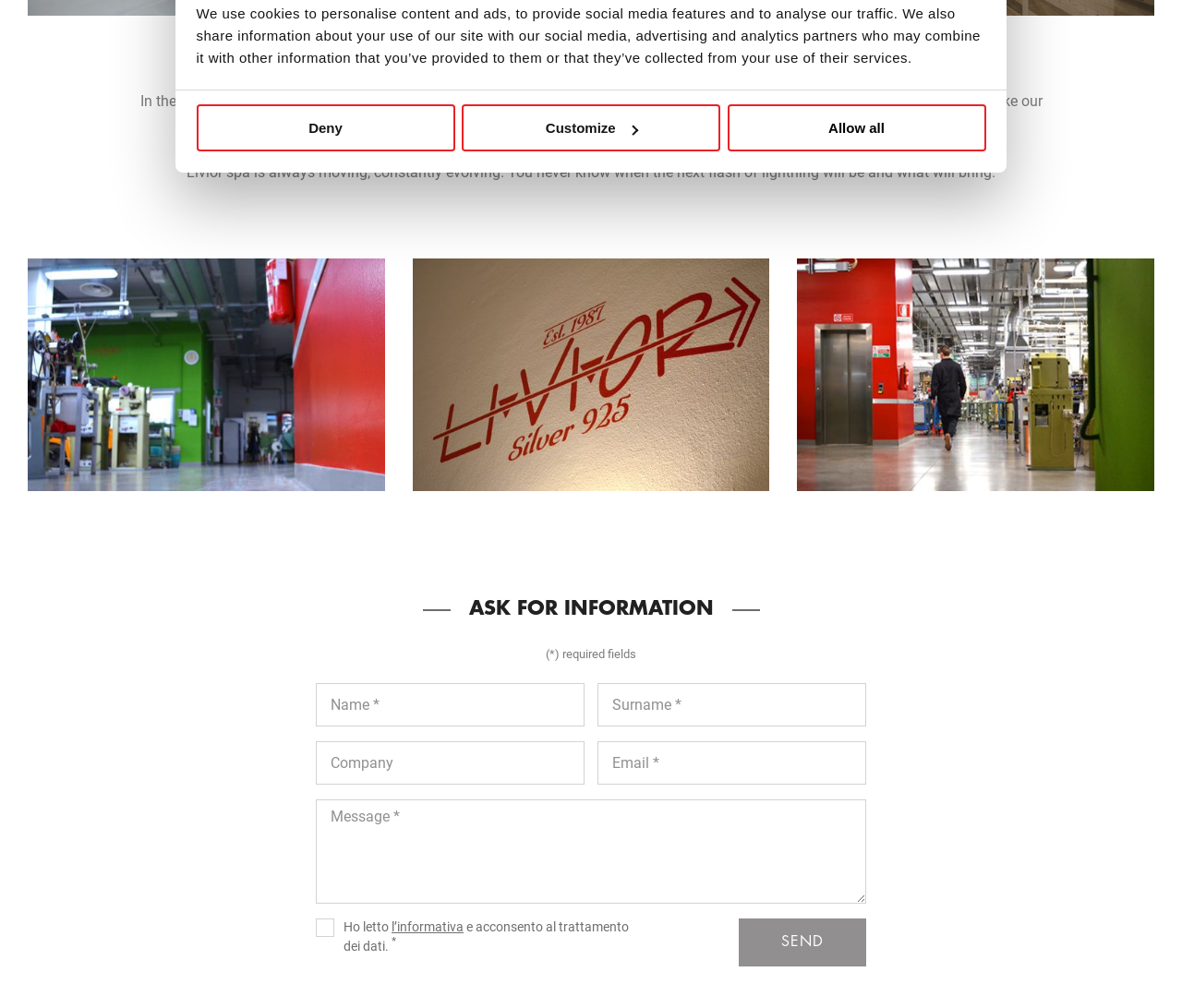Using the given description, provide the bounding box coordinates formatted as (top-left x, top-left y, bottom-right x, bottom-right y), with all values being floating point numbers between 0 and 1. Description: name="azienda" placeholder="Company"

[0.267, 0.735, 0.495, 0.778]